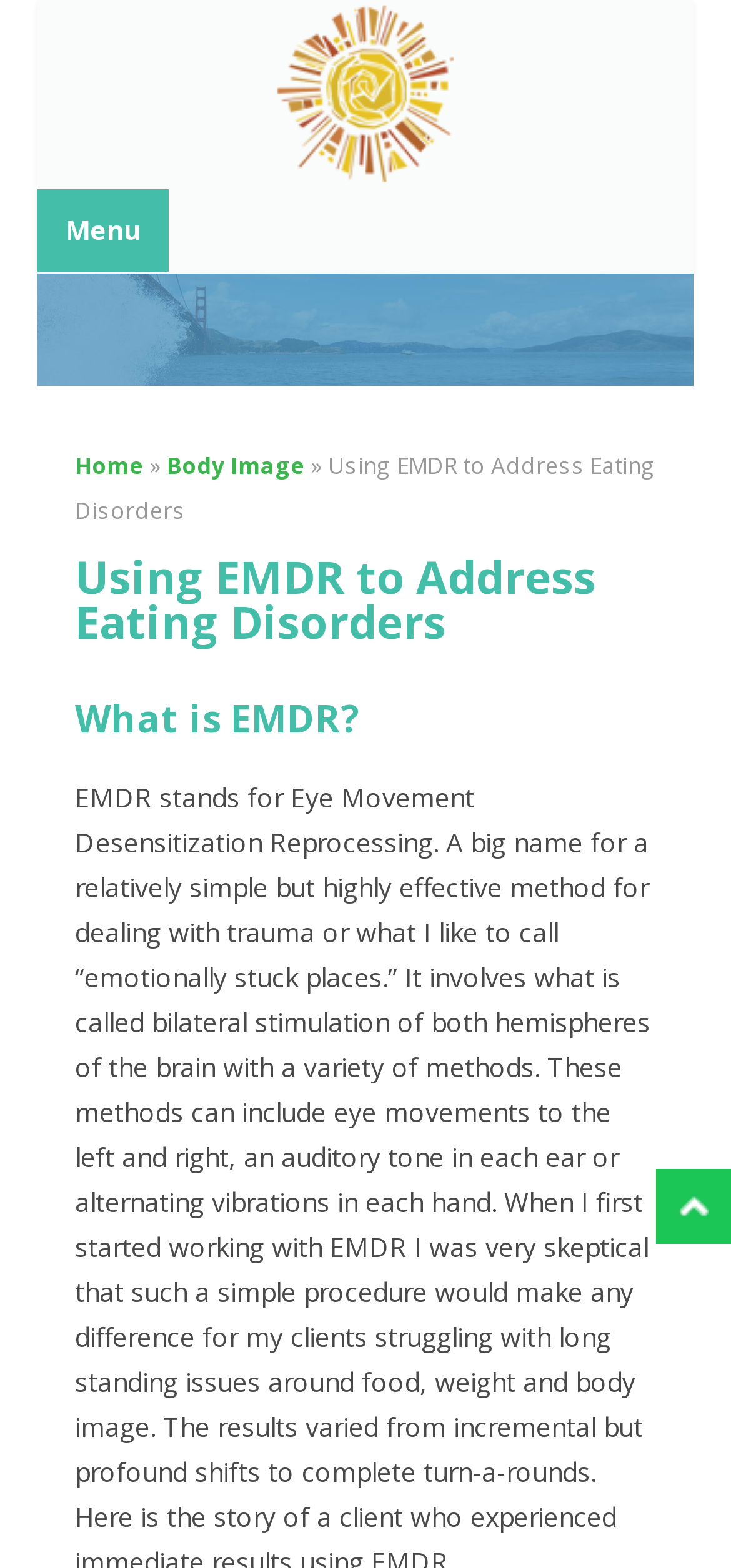Please analyze the image and provide a thorough answer to the question:
What is the purpose of the 'Back to Top' link?

The 'Back to Top' link is typically used to allow users to quickly scroll back to the top of the webpage, and its presence at the bottom of the page suggests that the webpage has a significant amount of content.